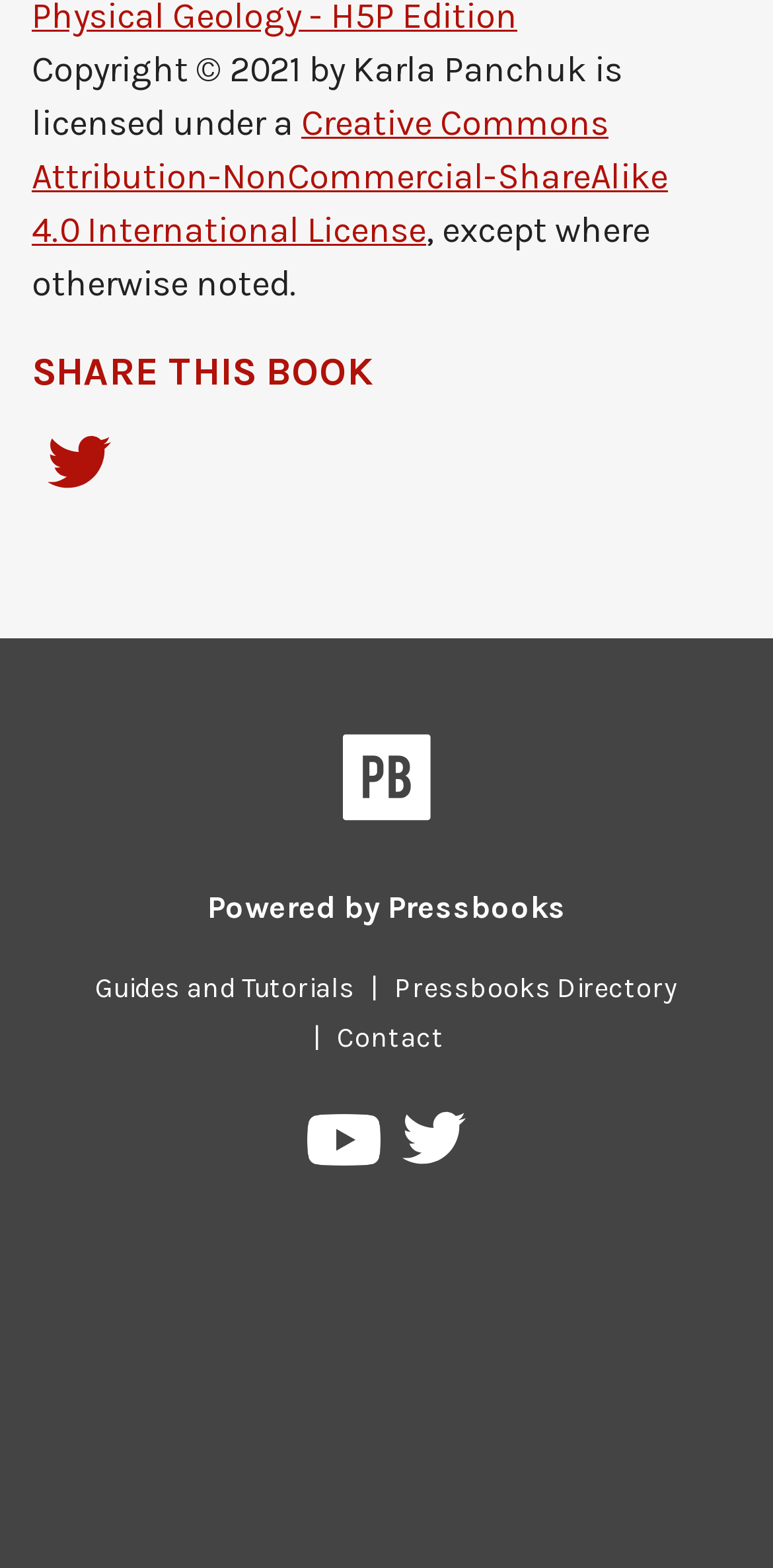Please determine the bounding box coordinates for the element with the description: "Powered by Pressbooks".

[0.268, 0.567, 0.732, 0.591]